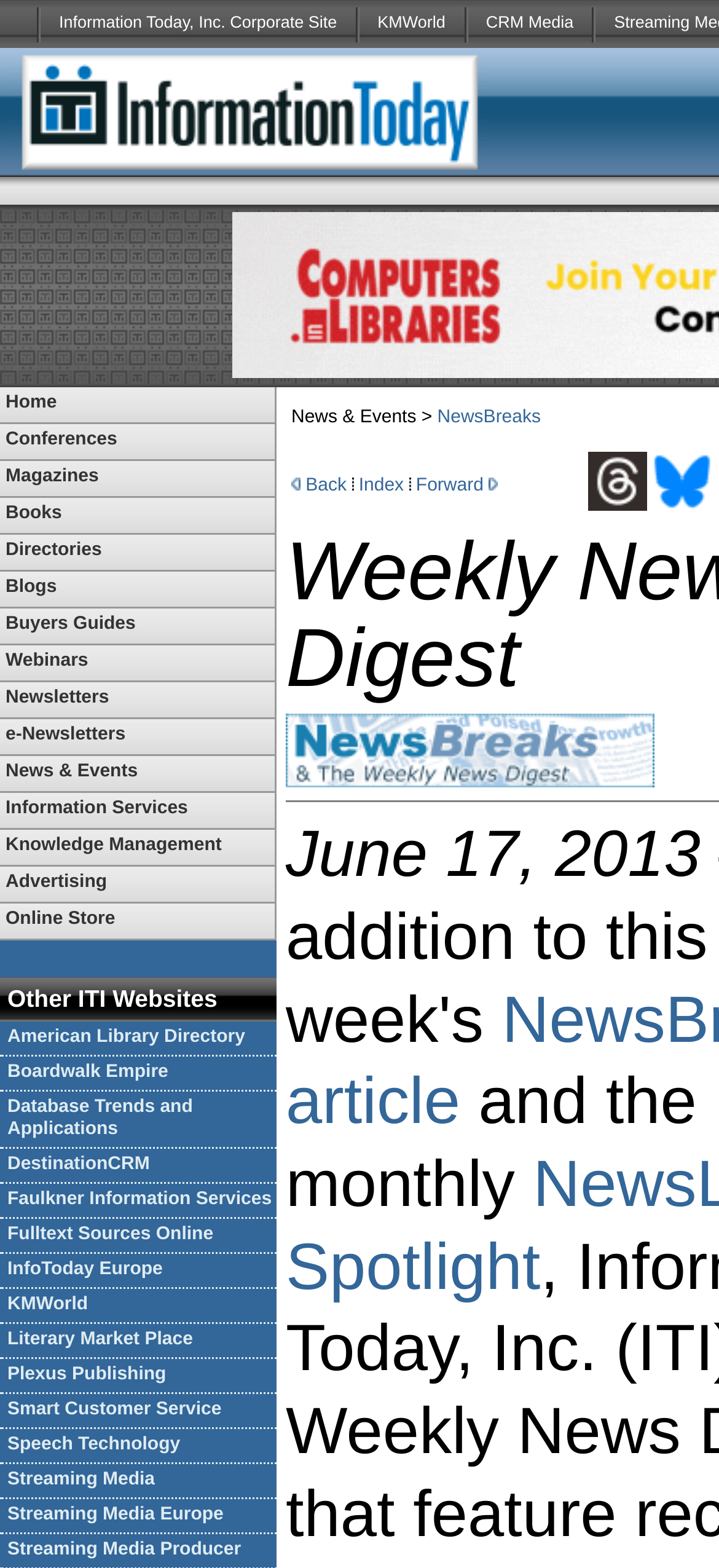Locate and provide the bounding box coordinates for the HTML element that matches this description: "Buyers Guides".

[0.0, 0.388, 0.382, 0.41]